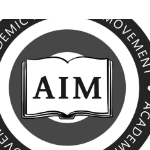What is the color scheme of the logo?
Answer the question with as much detail as you can, using the image as a reference.

The logo has a monochromatic color scheme, which provides a clean and professional appearance, reinforcing the serious mission of the Academic Integrity Movement to uphold high educational values.